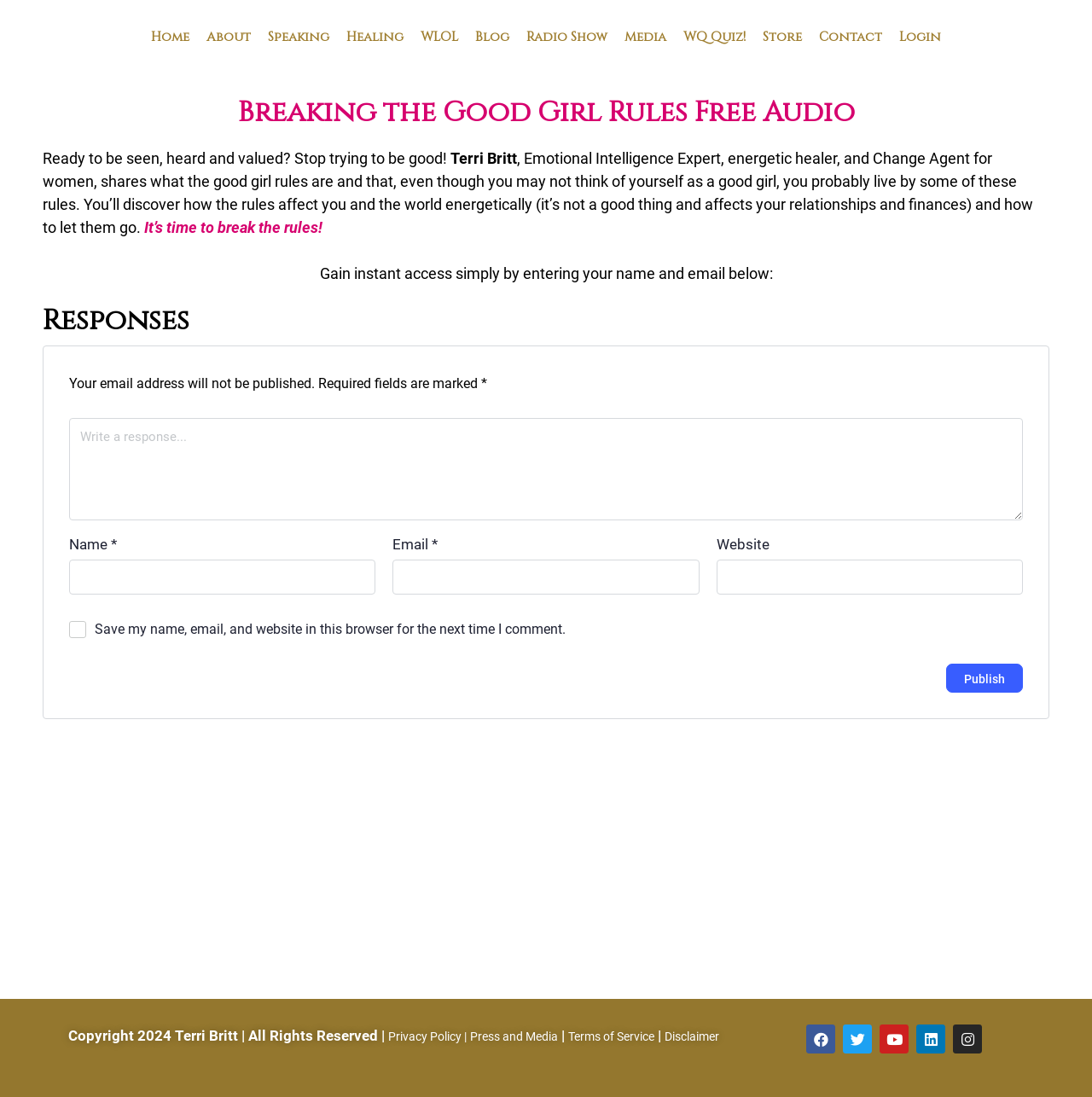What is the name of the inspirational speaker?
Provide an in-depth answer to the question, covering all aspects.

The name of the inspirational speaker can be found in the article section of the webpage, where it is written as 'Terri Britt, Emotional Intelligence Expert, energetic healer, and Change Agent for women...'.